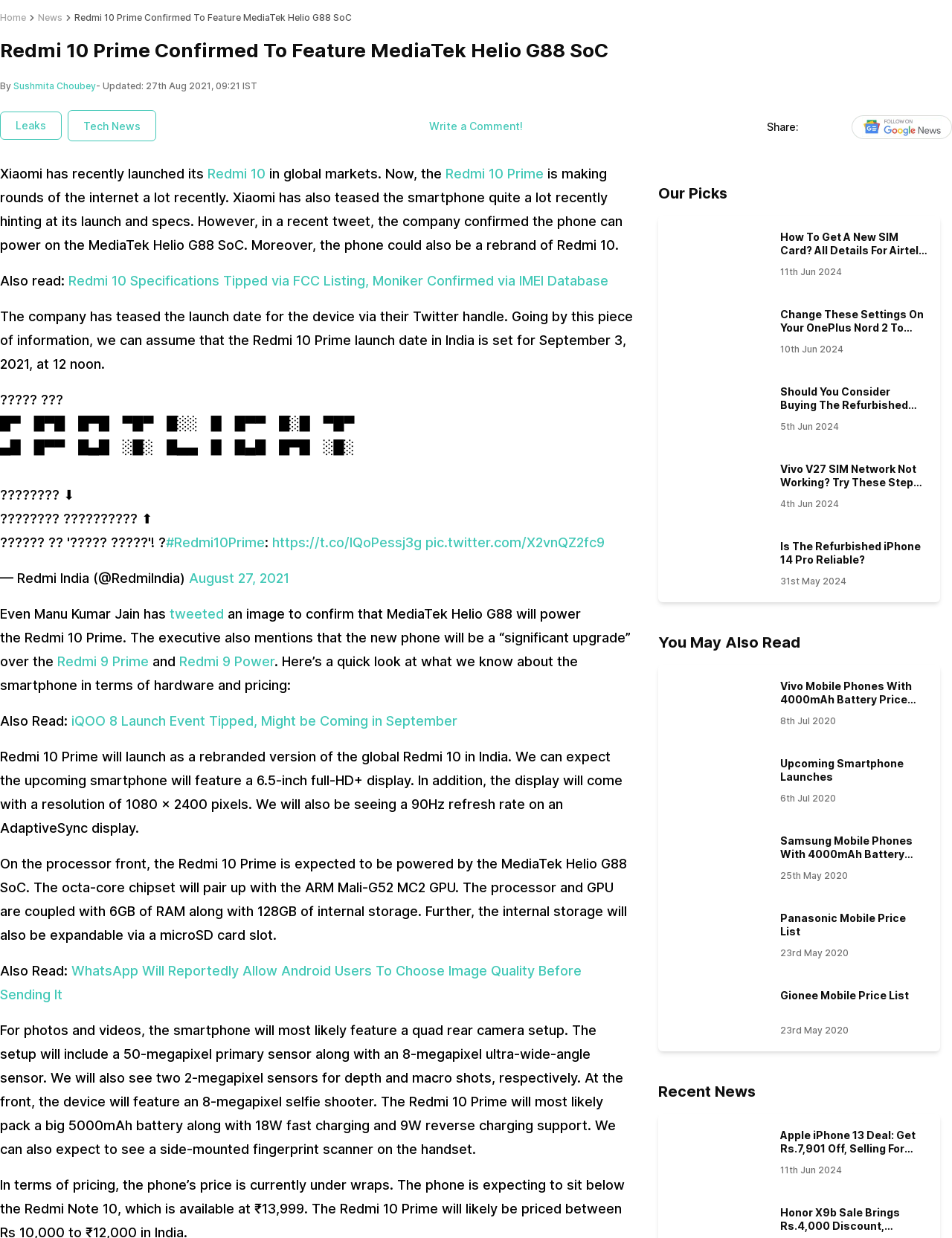Identify the bounding box coordinates for the element you need to click to achieve the following task: "Check out the latest news". Provide the bounding box coordinates as four float numbers between 0 and 1, in the form [left, top, right, bottom].

[0.0, 0.089, 0.065, 0.113]